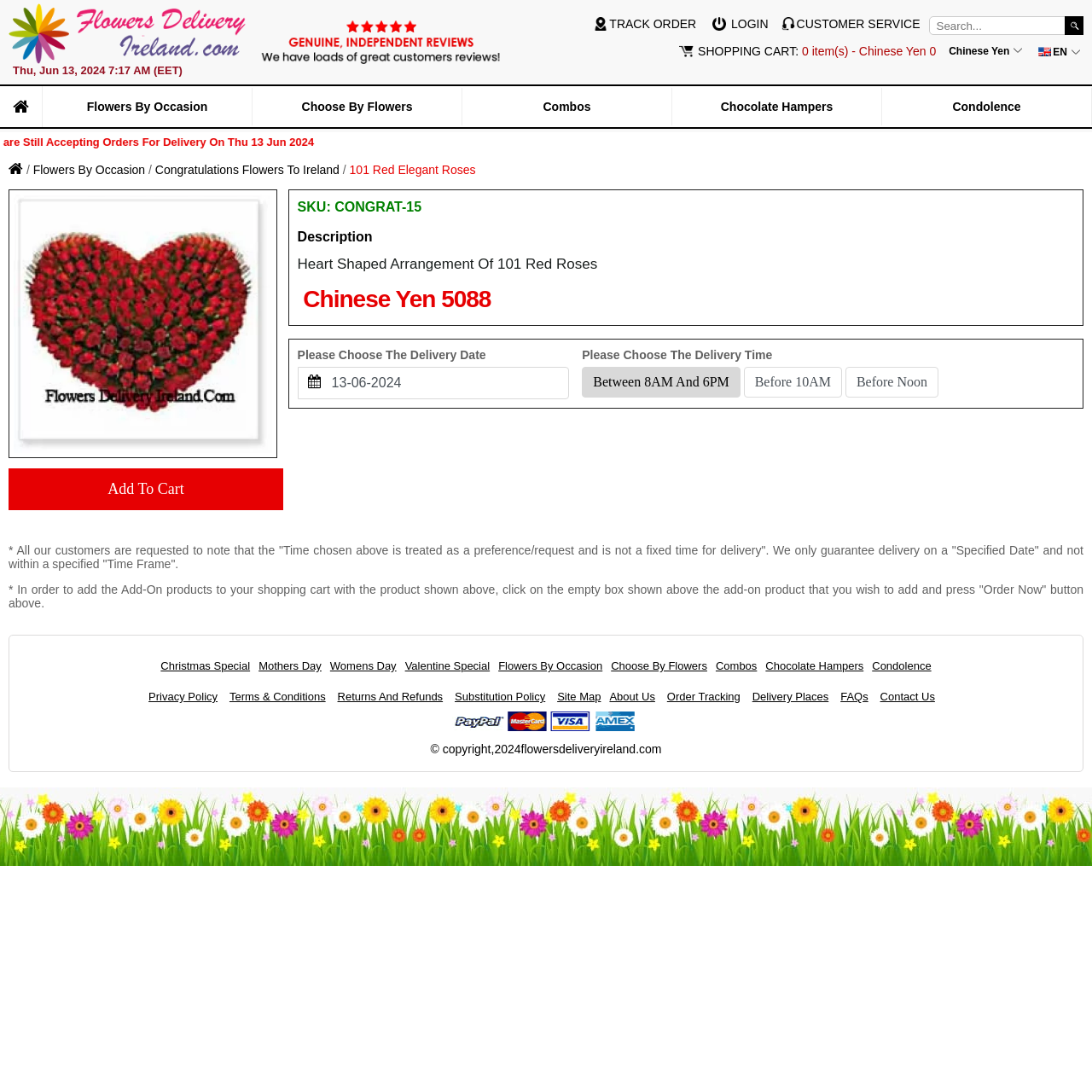Answer the question in a single word or phrase:
What is the purpose of the 'TRACK ORDER' link?

To track an order